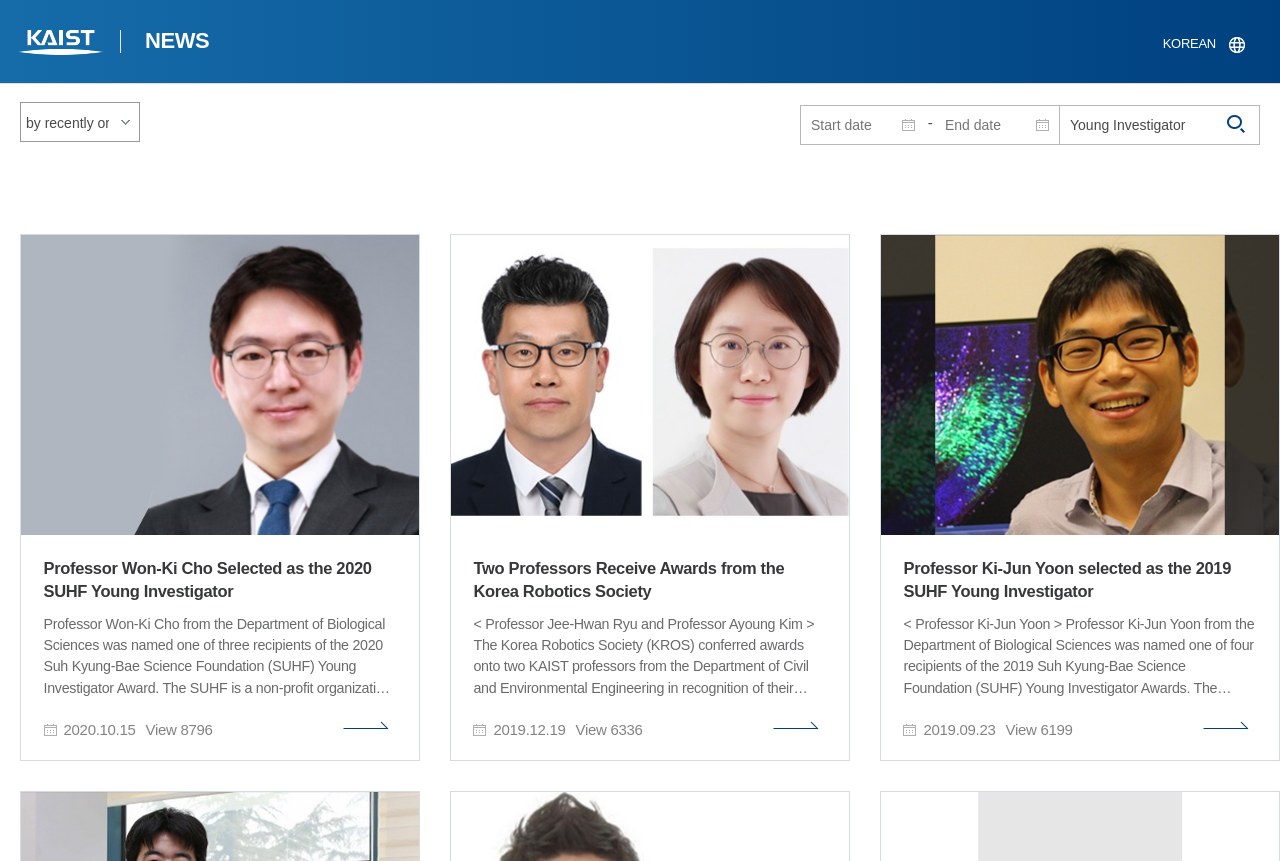Carefully examine the image and provide an in-depth answer to the question: What is the purpose of the SUHF foundation?

The question asks for the purpose of the SUHF foundation, which can be found in the text content of the link element with the ID '186'. The answer is 'To support young Korean scientists' because the text states that the foundation's primary purpose is to serve as a platform to nurture and provide comprehensive long-term support for creative and passionate young Korean scientists committed to pursuing research in the field of life sciences.